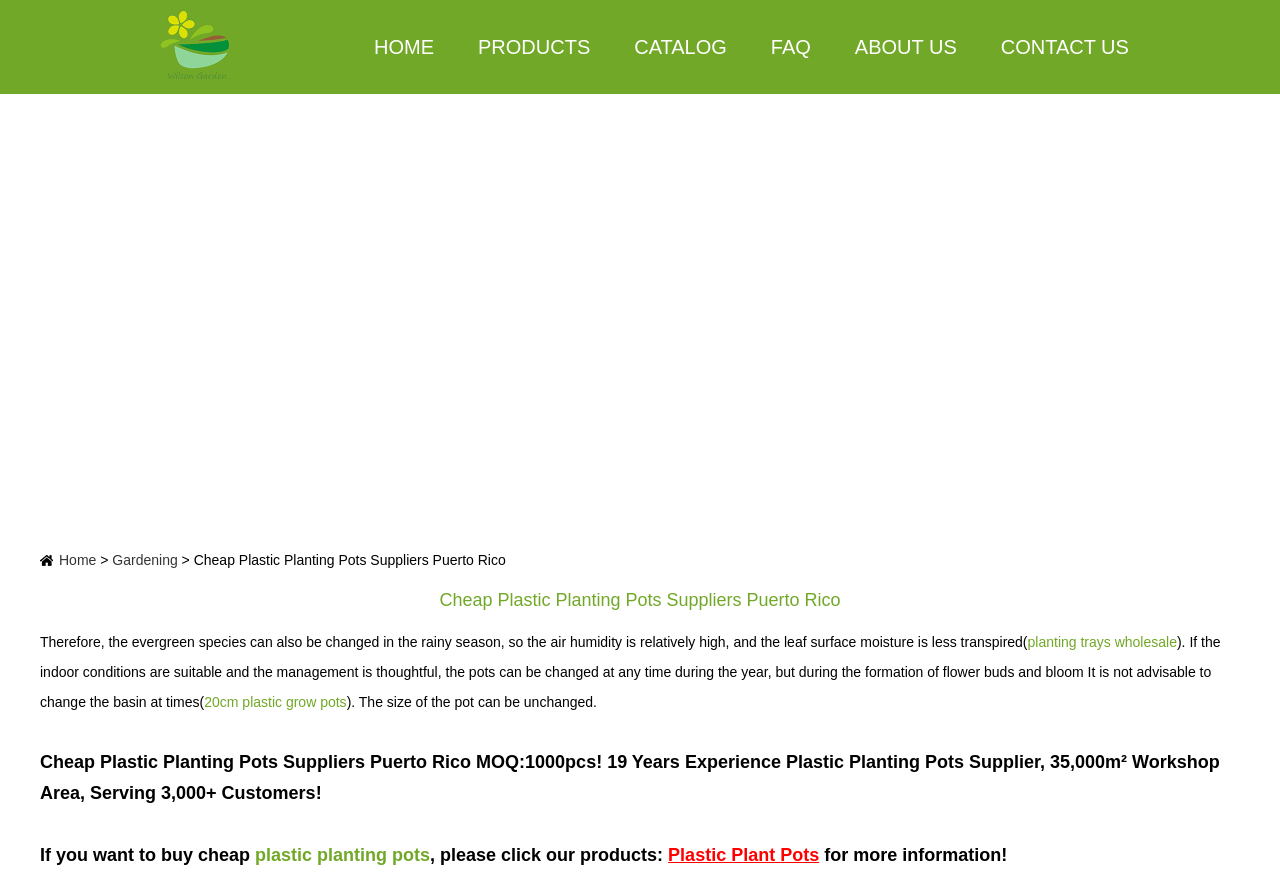Using the provided element description: "About us", identify the bounding box coordinates. The coordinates should be four floats between 0 and 1 in the order [left, top, right, bottom].

[0.66, 0.03, 0.755, 0.079]